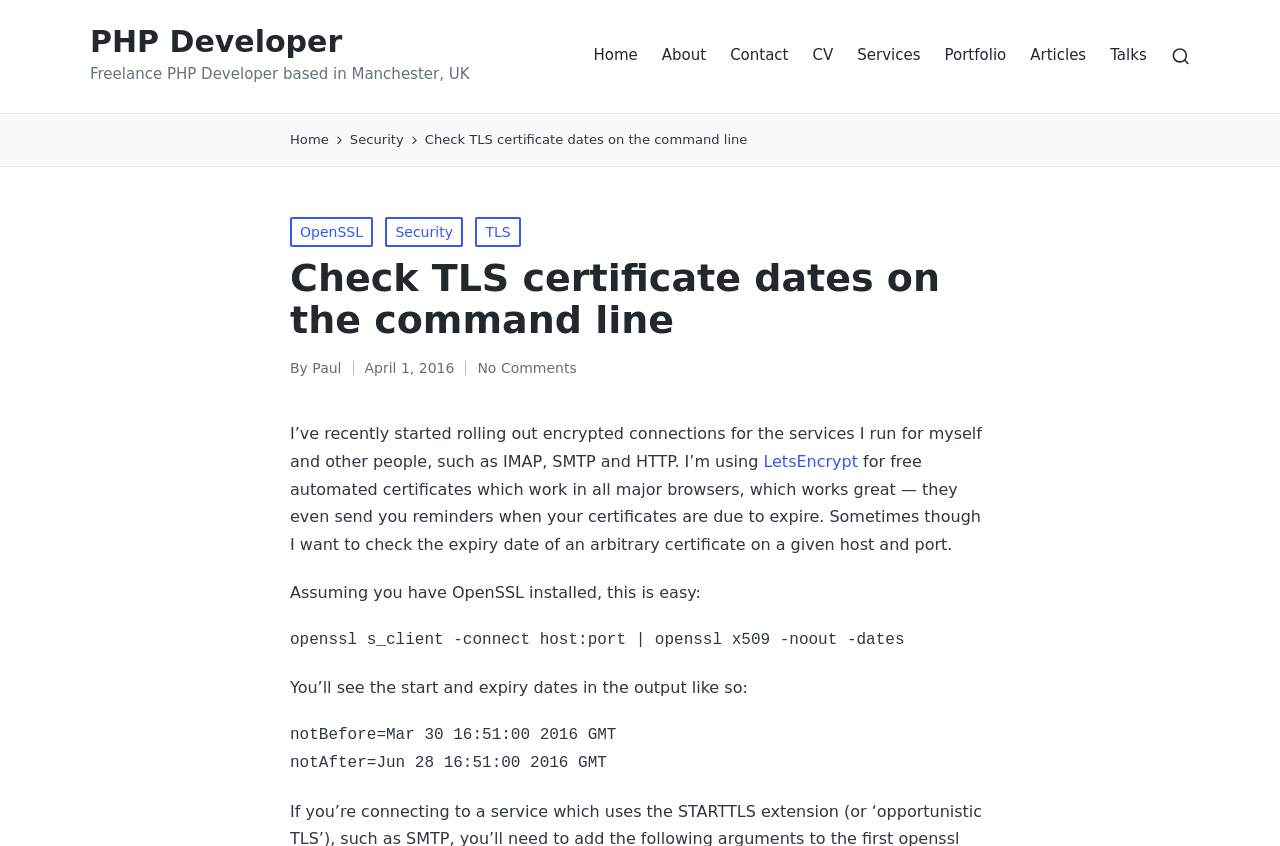Create a full and detailed caption for the entire webpage.

This webpage is about a PHP developer's blog, specifically an article titled "Check TLS certificate dates on the command line". At the top, there is a link to "PHP Developer" and a brief description of the developer as a "Freelance PHP Developer based in Manchester, UK". 

To the right of the title, there is a navigation menu with links to "Home", "About", "Contact", "CV", "Services", "Portfolio", "Articles", and "Talks". Below this menu, there is a search bar with a search icon.

On the left side of the page, there is a breadcrumbs navigation menu showing the path "Home > Security > Check TLS certificate dates on the command line". 

The main content of the page is an article about checking TLS certificate dates on the command line. The article is divided into several sections, with headings and paragraphs of text. There are also links to related topics such as "OpenSSL", "Security", and "TLS". 

The article is written by "Paul" and was posted on "April 1, 2016". There are no comments on the article. The text of the article discusses the use of encrypted connections and the importance of checking the expiry date of certificates. It provides a command line example using OpenSSL to check the expiry date of a certificate.